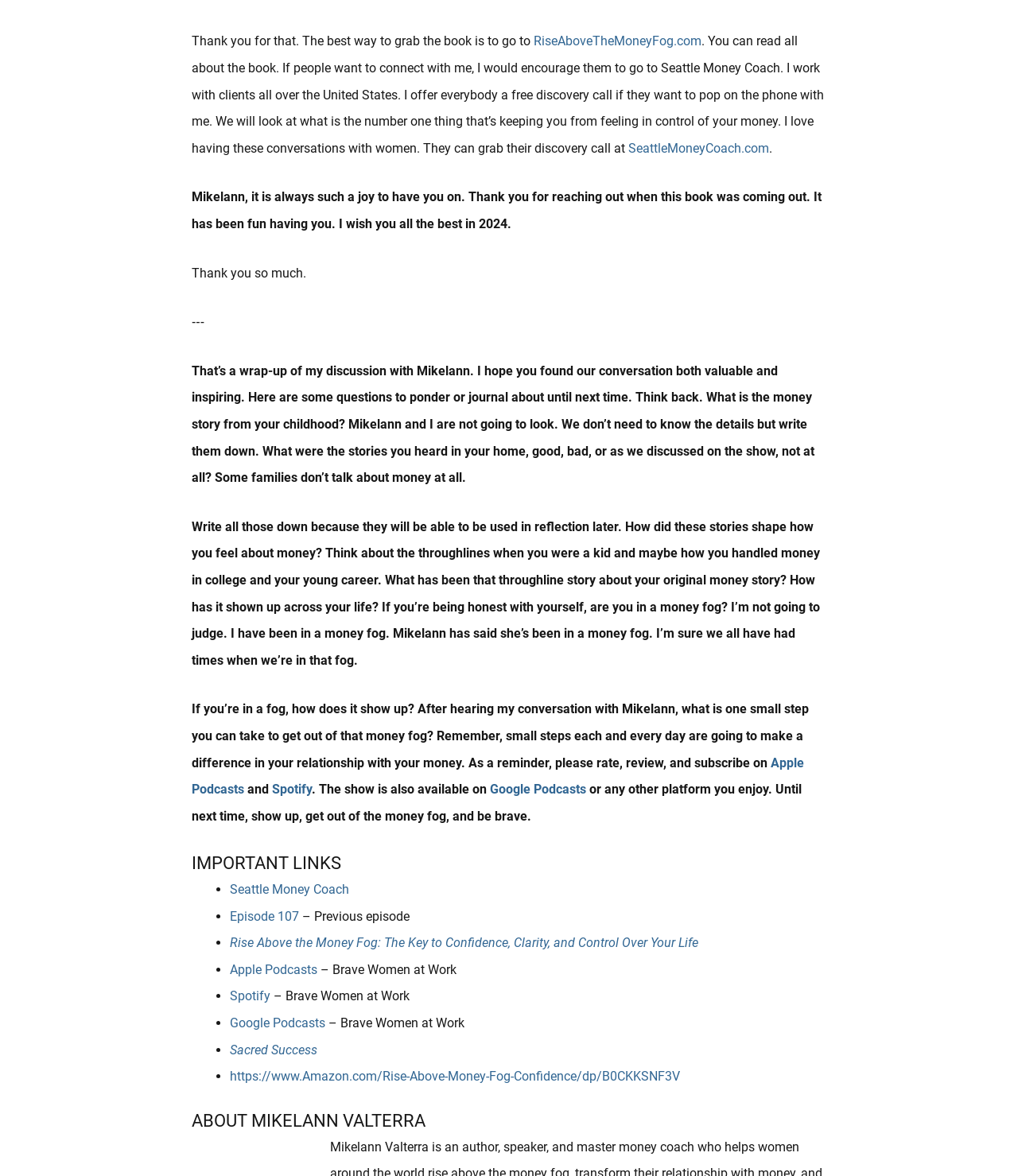Respond to the question below with a concise word or phrase:
What is the purpose of the discovery call with Mikelann Valterra?

To discuss money concerns